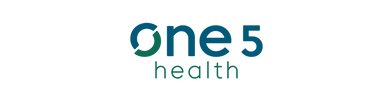Produce a meticulous caption for the image.

The image prominently features the logo of "One5 Health," a health service specializing in nutrition and gut health. The logo is designed with a modern font, showcasing "one5" in a bold blue color, while the word "health" is in a softer green hue, suggesting a focus on wellness and vitality. The clean and simple aesthetic of the logo reflects the brand's commitment to delivering high-value, evidence-based medical help and support, particularly in areas related to gut health. This visual branding is part of the information provided on their website, which emphasizes the importance of gut health and its impact on overall well-being.